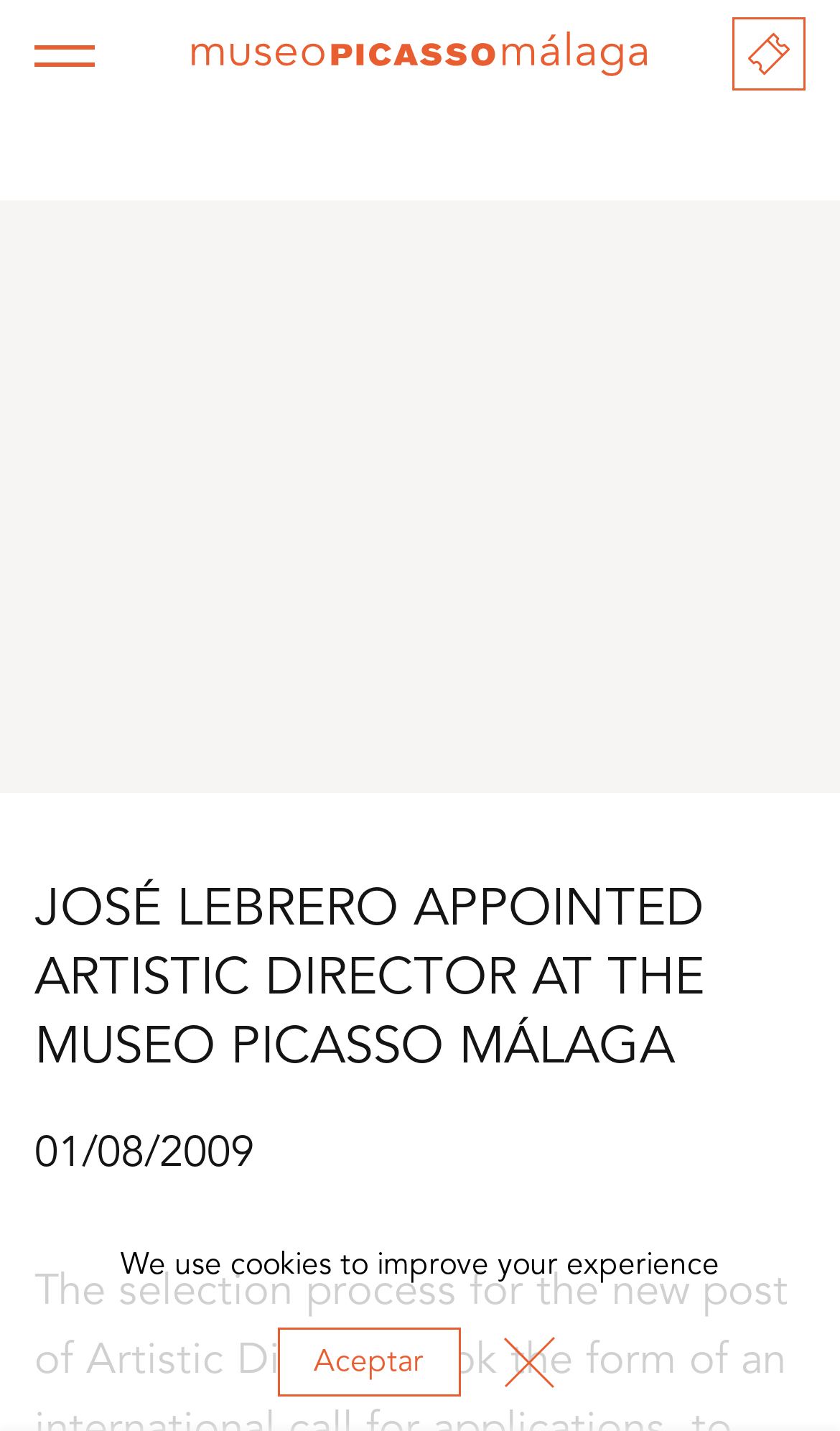Who is the new artistic director?
Carefully examine the image and provide a detailed answer to the question.

I found the answer by looking at the StaticText element with the content 'JOSÉ LEBRERO APPOINTED ARTISTIC DIRECTOR AT THE MUSEO PICASSO MÁLAGA' which indicates that José Lebrero is the new artistic director.